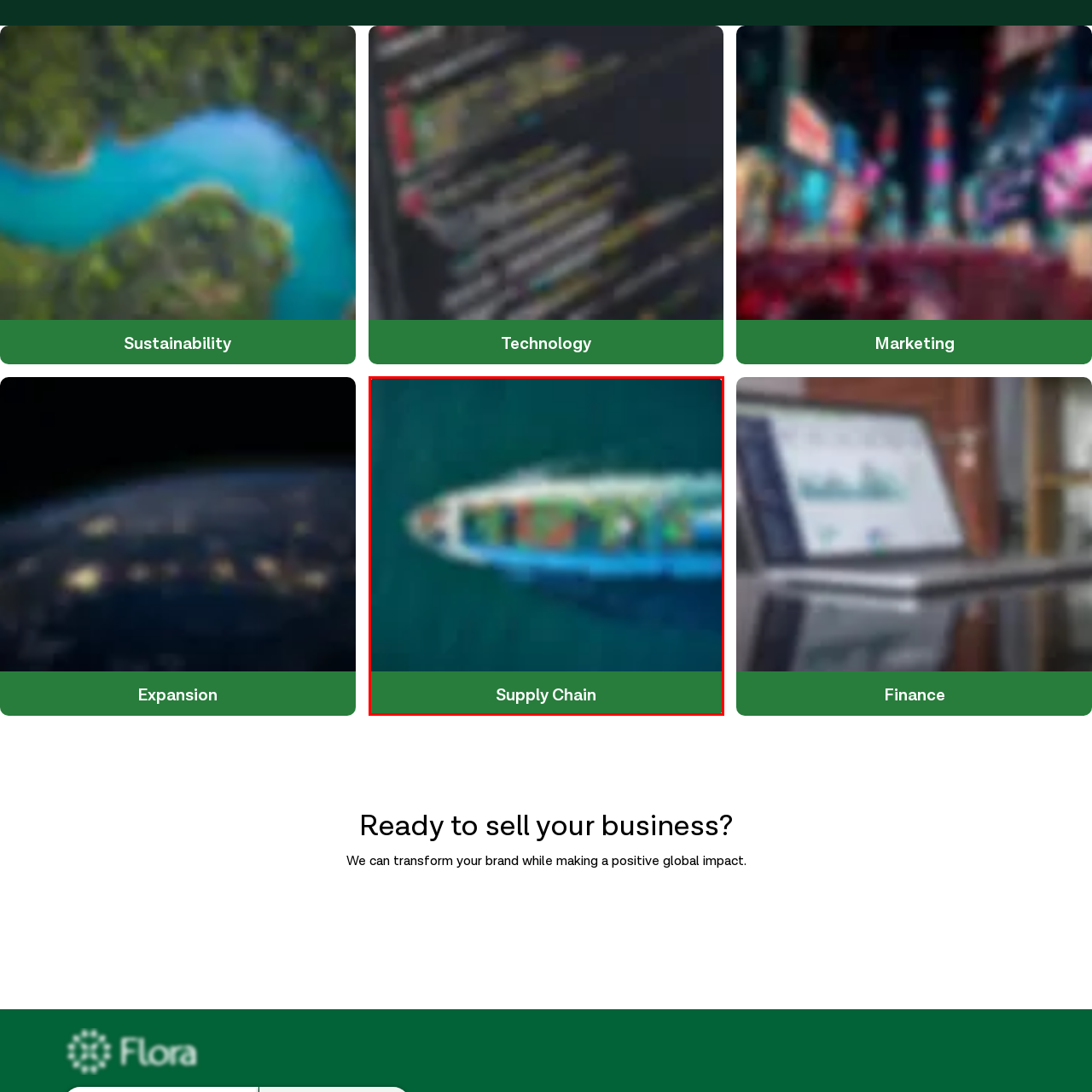Inspect the image bordered by the red bounding box and supply a comprehensive response to the upcoming question based on what you see in the image: What is indicated by the mix of colors on the containers?

The vibrant containers on the vessel showcase a mix of colors, which indicates the diversity of cargo being transported, implying that the ship is carrying a wide range of goods.